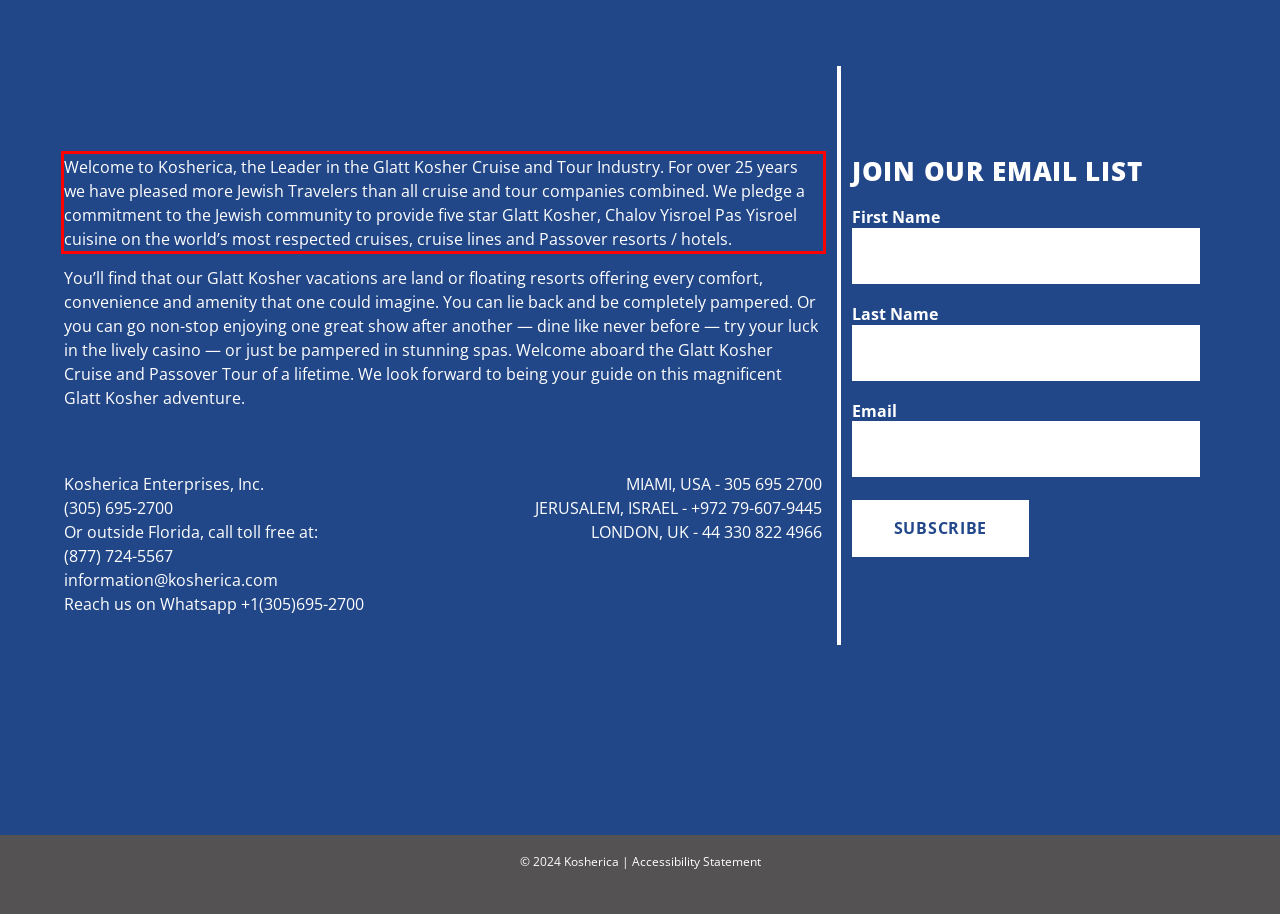Examine the webpage screenshot and use OCR to obtain the text inside the red bounding box.

Welcome to Kosherica, the Leader in the Glatt Kosher Cruise and Tour Industry. For over 25 years we have pleased more Jewish Travelers than all cruise and tour companies combined. We pledge a commitment to the Jewish community to provide five star Glatt Kosher, Chalov Yisroel Pas Yisroel cuisine on the world’s most respected cruises, cruise lines and Passover resorts / hotels.